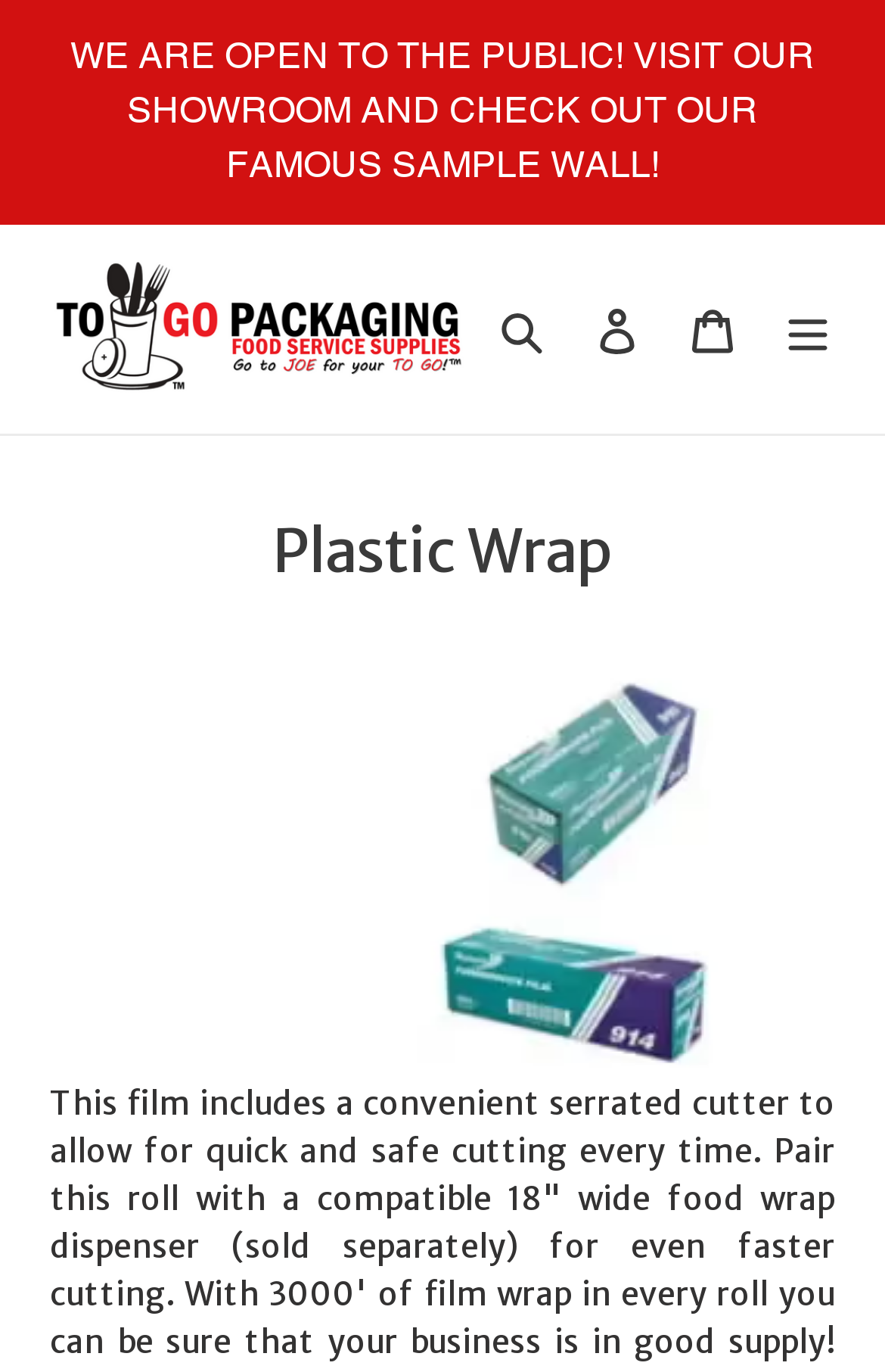Determine the bounding box for the described UI element: "Tranters Round".

None